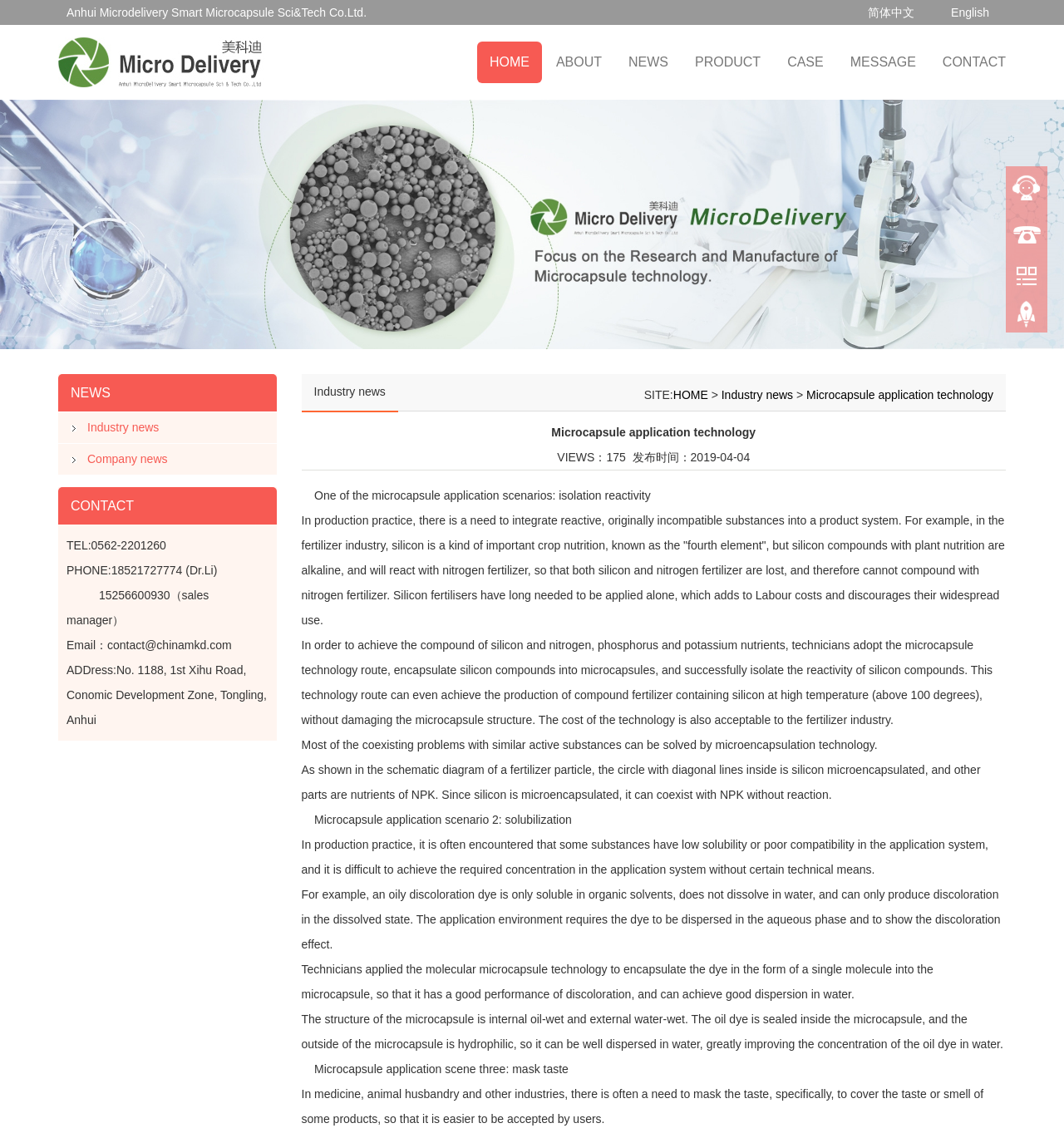Respond to the question with just a single word or phrase: 
How many views does the 'Microcapsule application technology' news have?

175